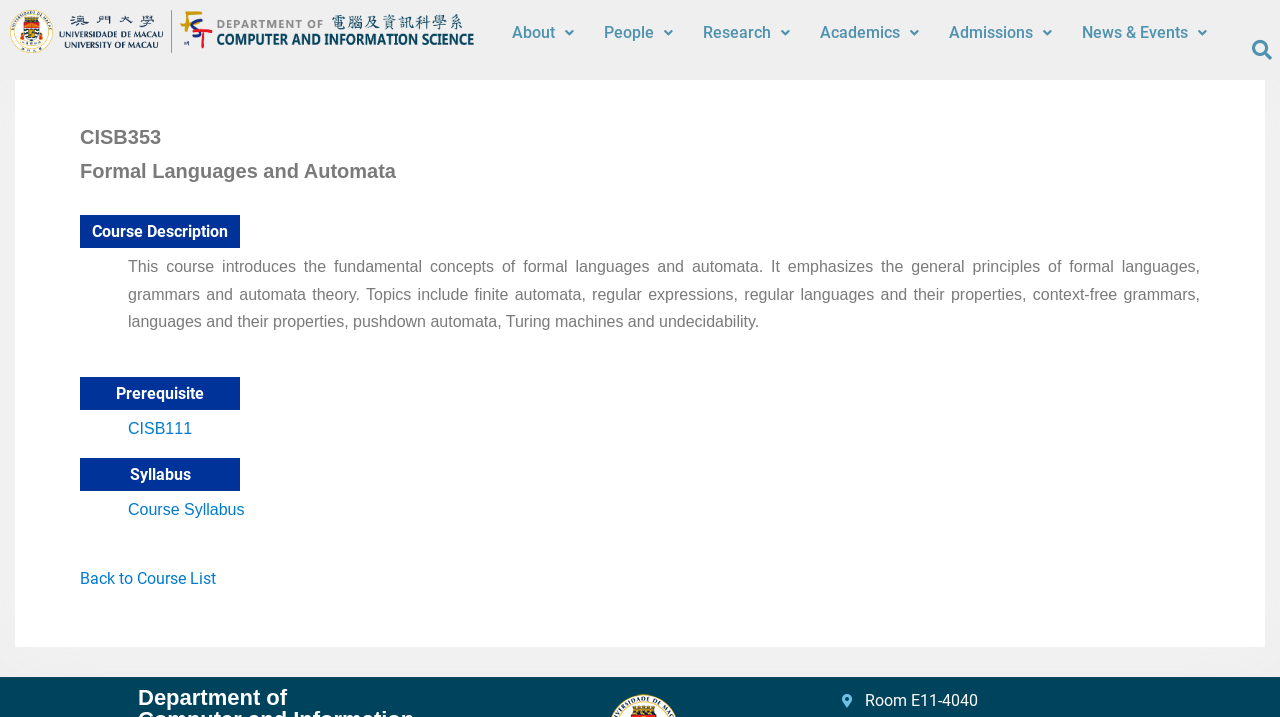Given the element description "name="q" title="Search"" in the screenshot, predict the bounding box coordinates of that UI element.

[0.945, 0.042, 0.984, 0.098]